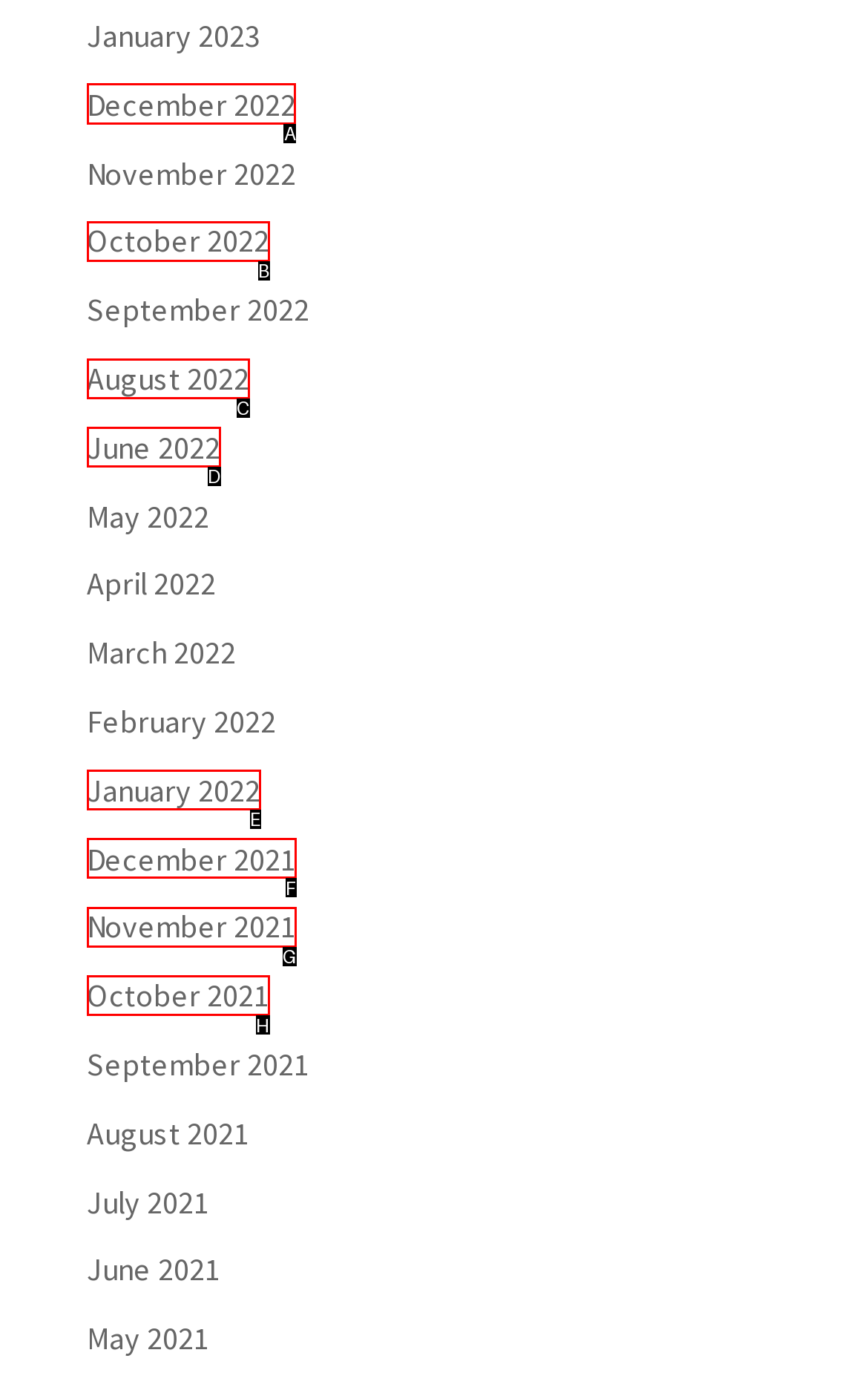Determine which HTML element should be clicked for this task: Go to December 2022
Provide the option's letter from the available choices.

A